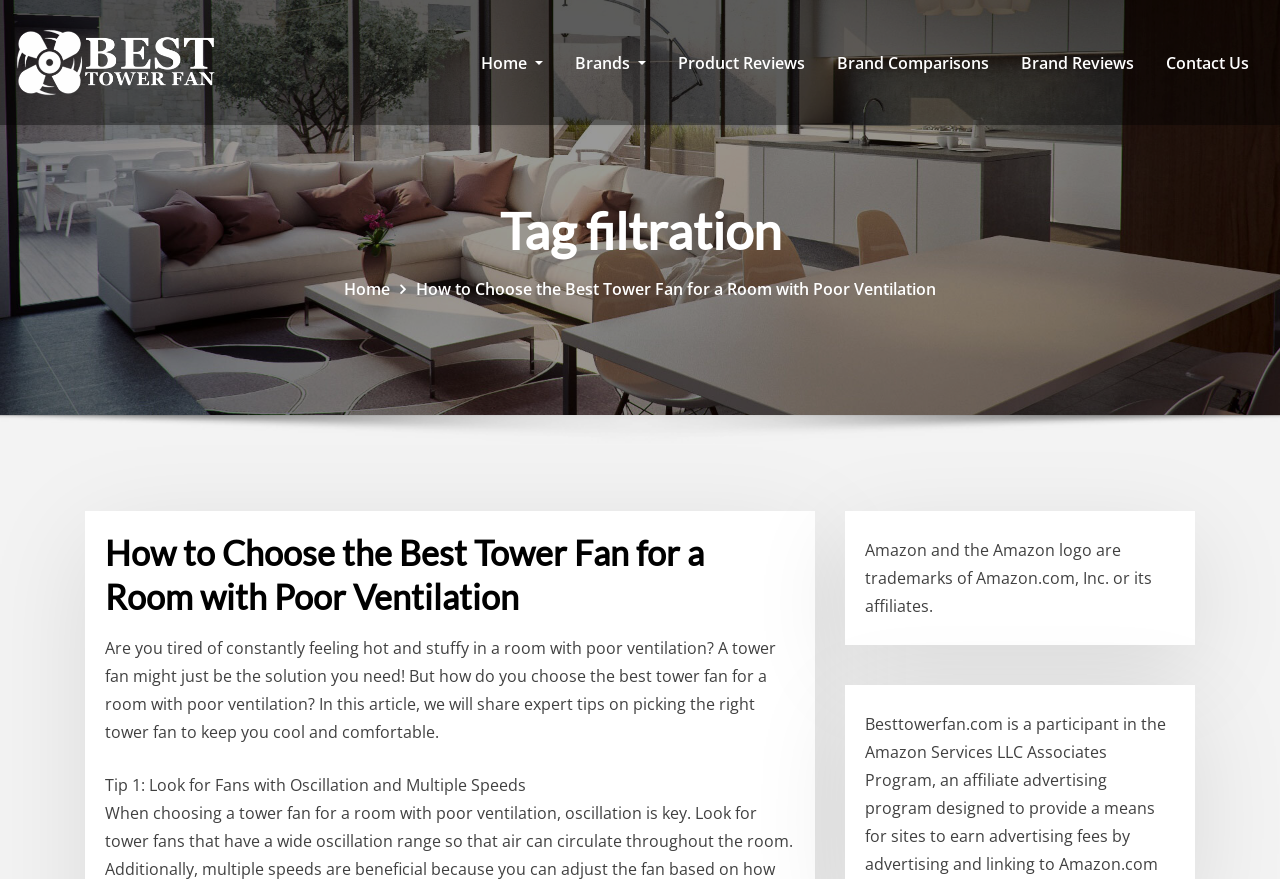Please give the bounding box coordinates of the area that should be clicked to fulfill the following instruction: "explore brands". The coordinates should be in the format of four float numbers from 0 to 1, i.e., [left, top, right, bottom].

[0.437, 0.015, 0.517, 0.128]